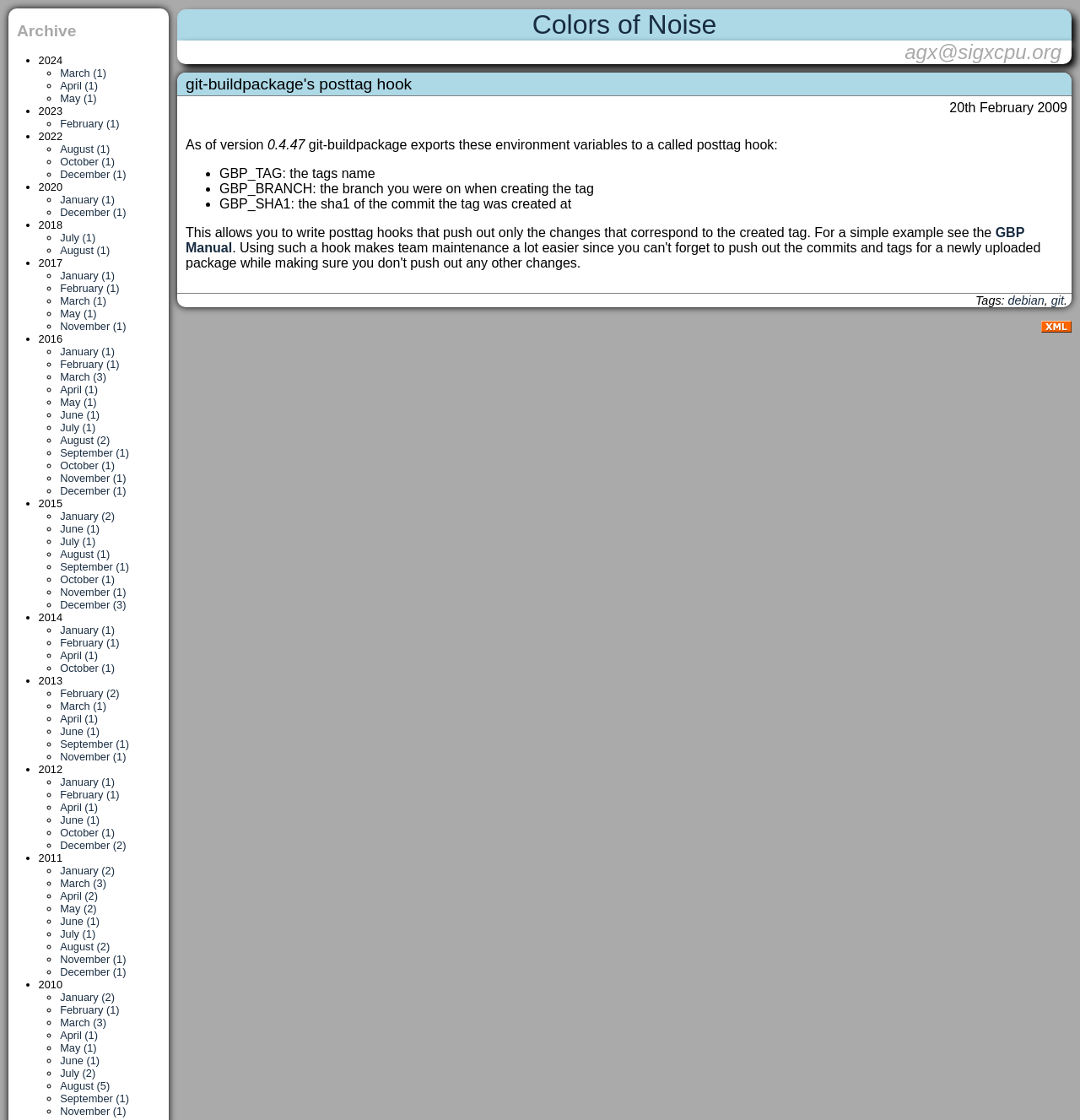Using the information shown in the image, answer the question with as much detail as possible: What is the name of the manual mentioned on the webpage?

I found the link element with the content 'GBP Manual' which is located near the static text element with the content 'This allows you to write posttag hooks that push out only the changes that correspond to the created tag.'.